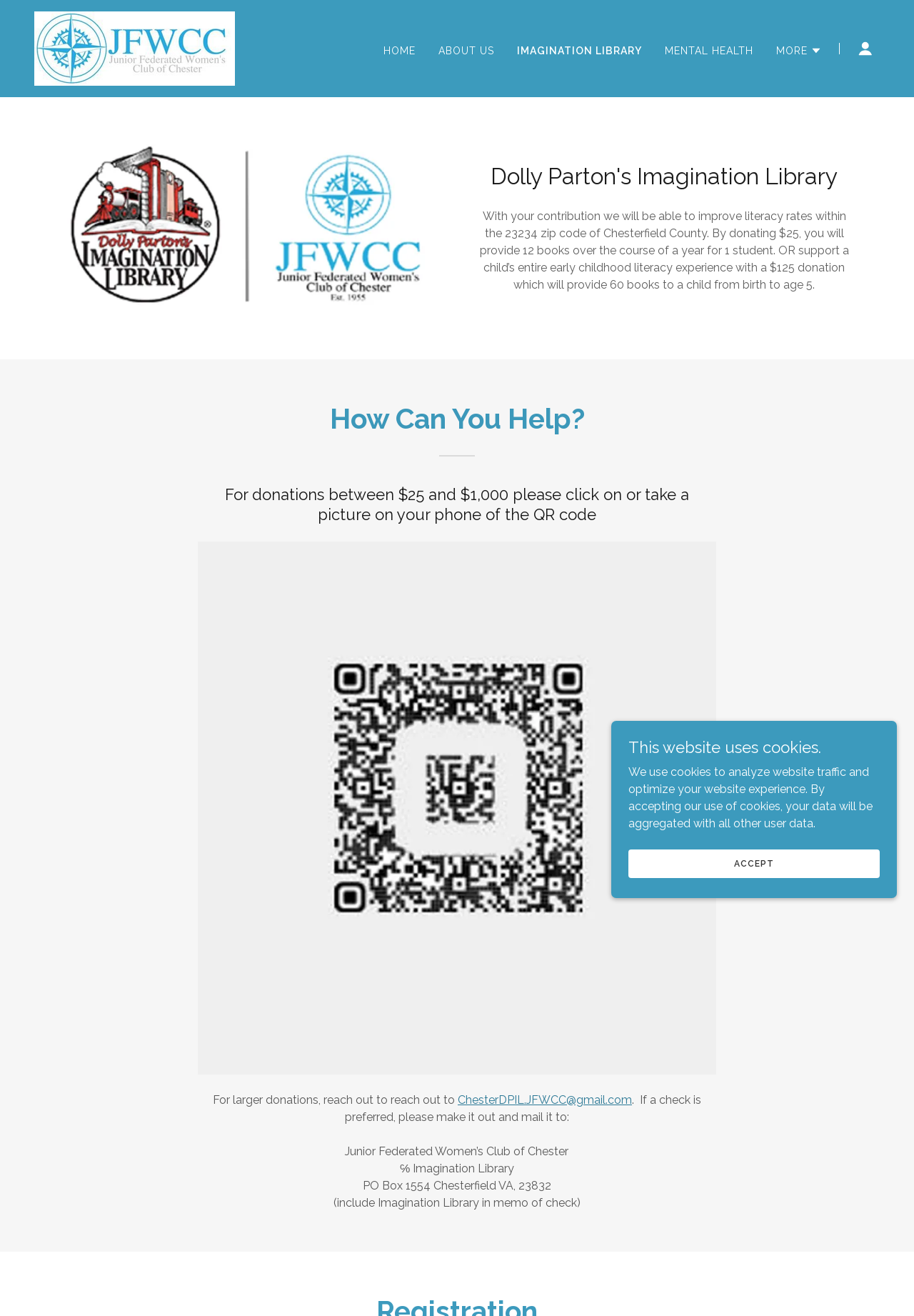Identify the bounding box coordinates of the clickable region required to complete the instruction: "Email to ChesterDPIL.JFWCC@gmail.com". The coordinates should be given as four float numbers within the range of 0 and 1, i.e., [left, top, right, bottom].

[0.501, 0.83, 0.691, 0.841]